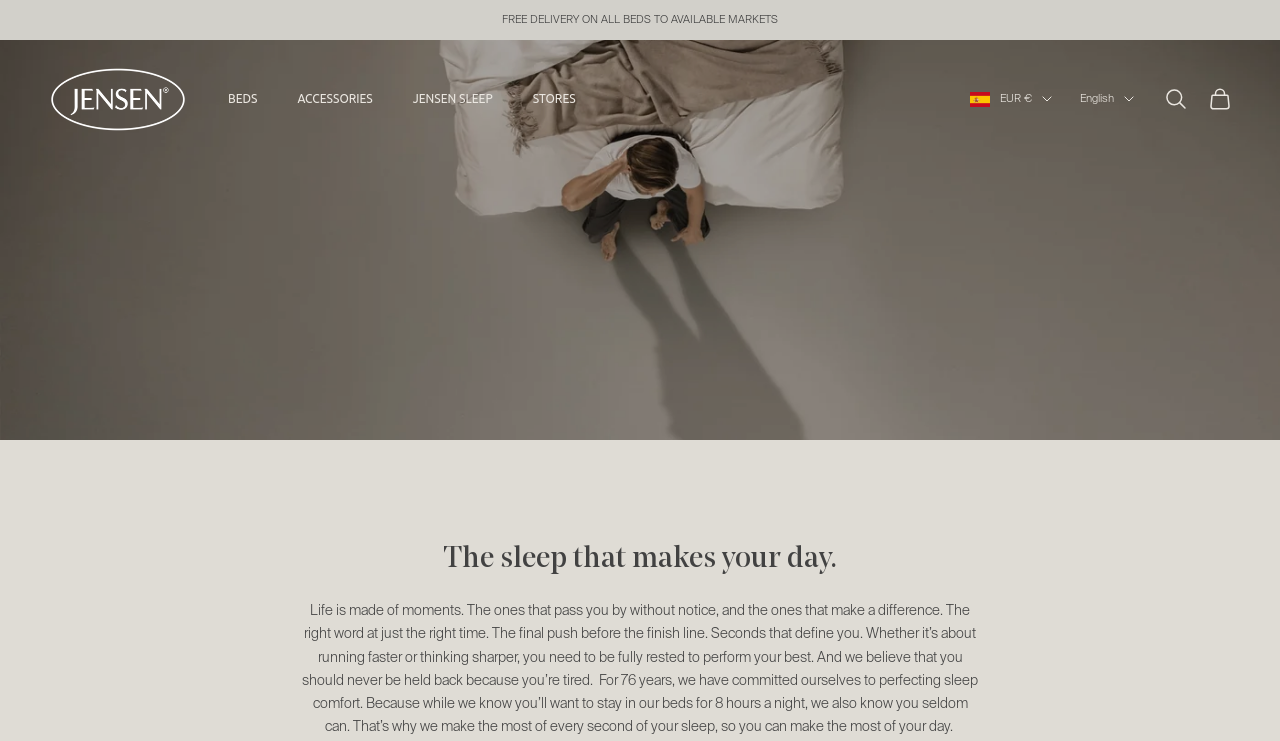What is the current language of the webpage?
Please answer the question with a detailed and comprehensive explanation.

The current language of the webpage is English, which is indicated by the button 'English' in the secondary navigation menu at the top right corner of the webpage.